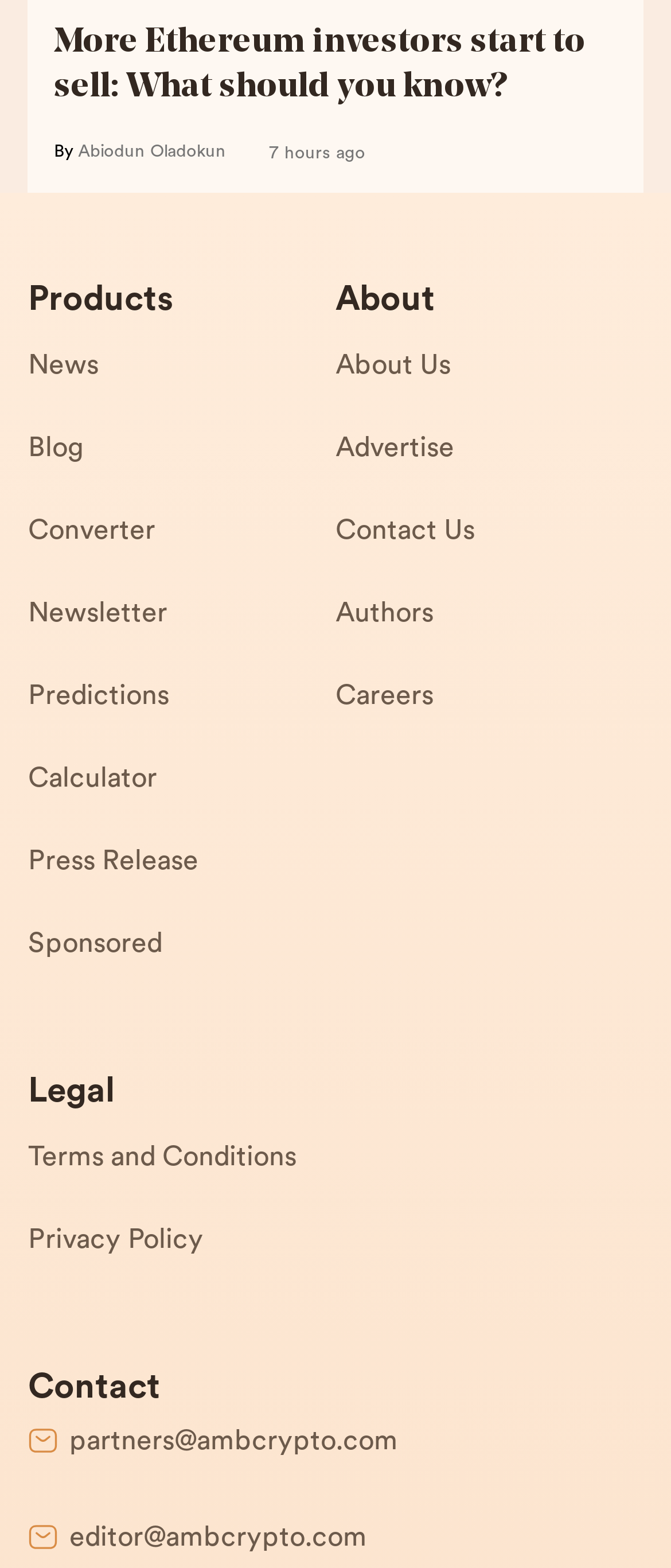Find the bounding box coordinates of the area that needs to be clicked in order to achieve the following instruction: "Learn about the authors". The coordinates should be specified as four float numbers between 0 and 1, i.e., [left, top, right, bottom].

[0.5, 0.375, 0.958, 0.428]